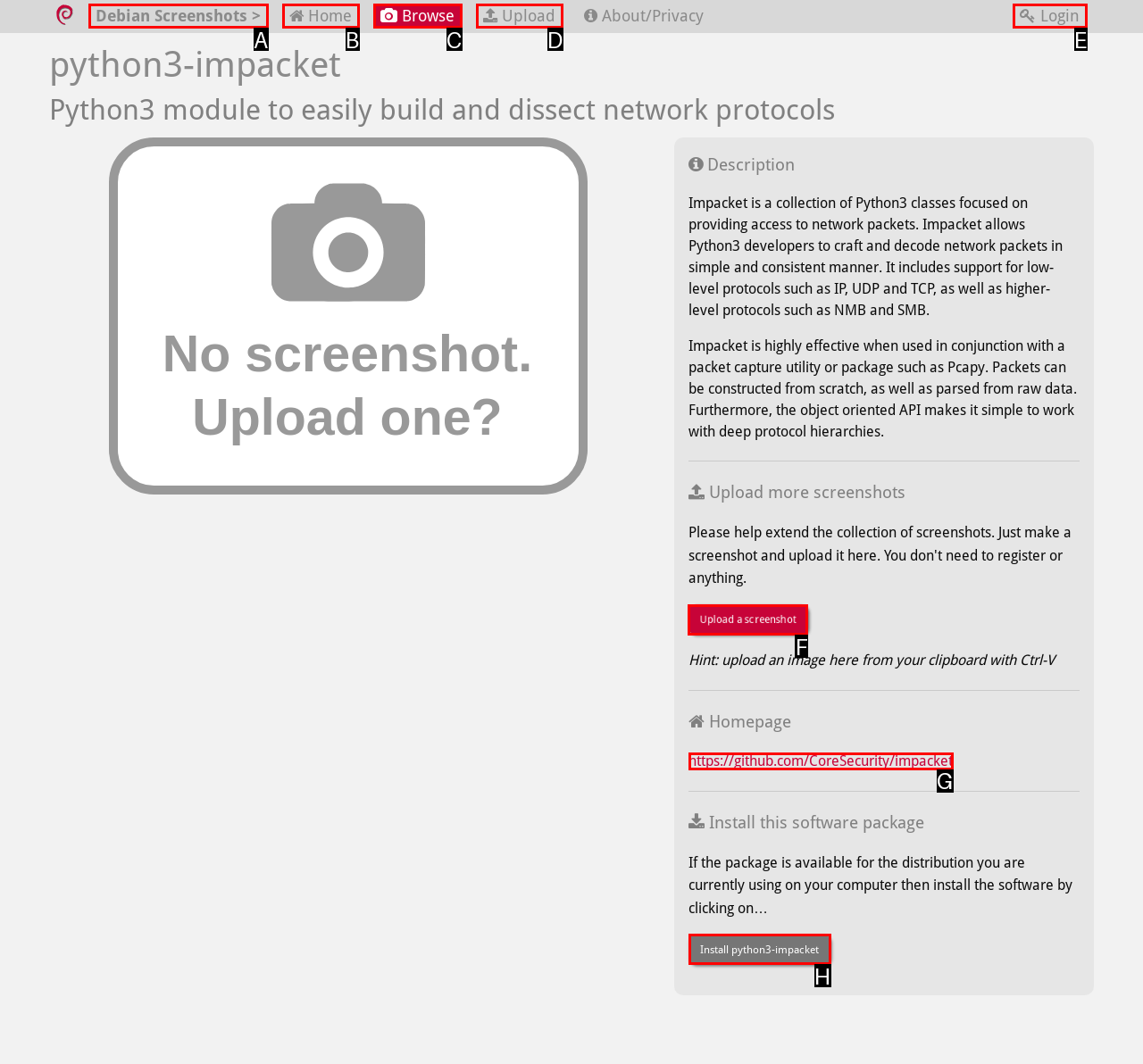Determine which HTML element to click to execute the following task: Upload a screenshot Answer with the letter of the selected option.

F